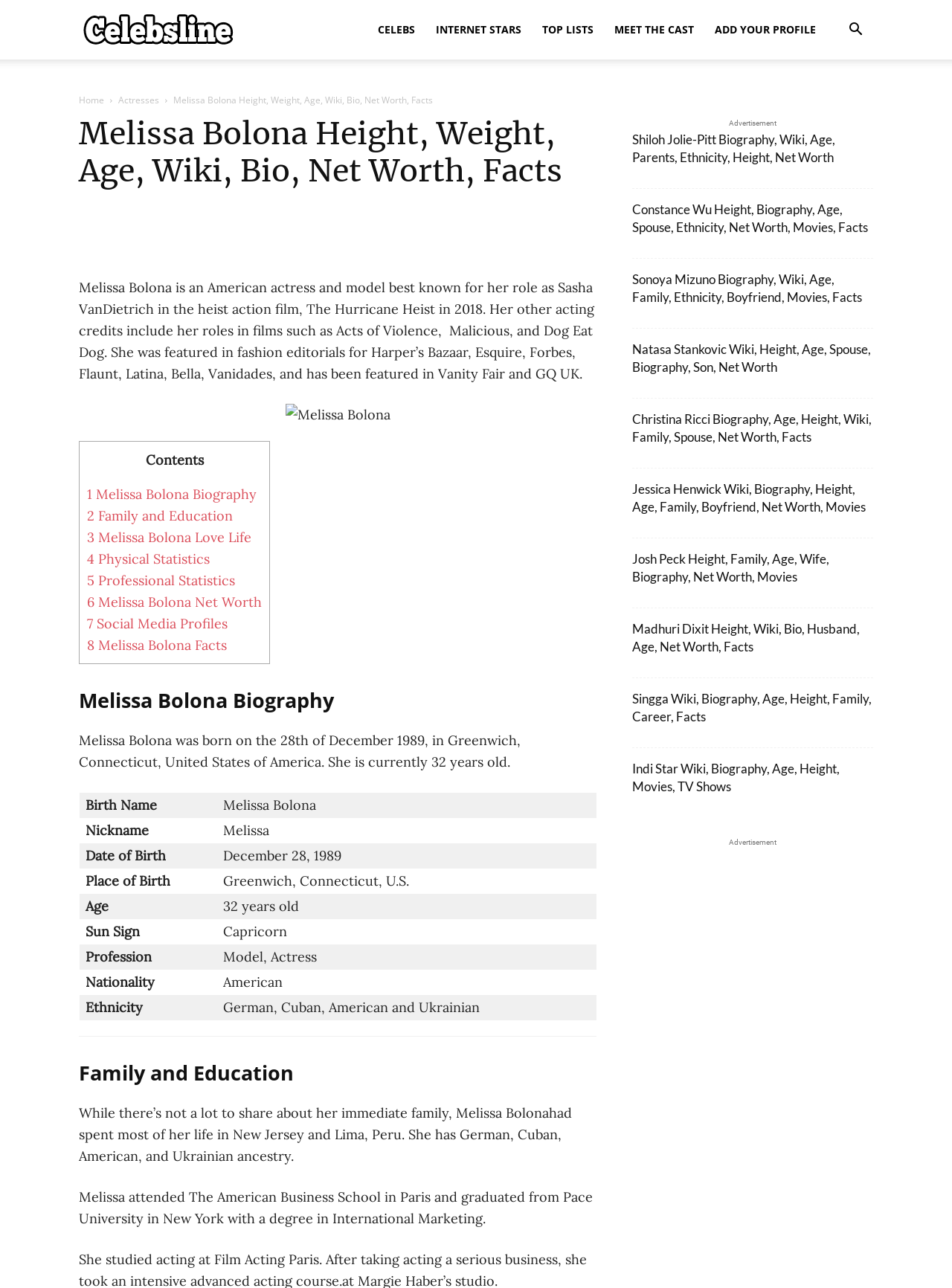Pinpoint the bounding box coordinates for the area that should be clicked to perform the following instruction: "View Shiloh Jolie-Pitt's biography".

[0.664, 0.102, 0.877, 0.128]